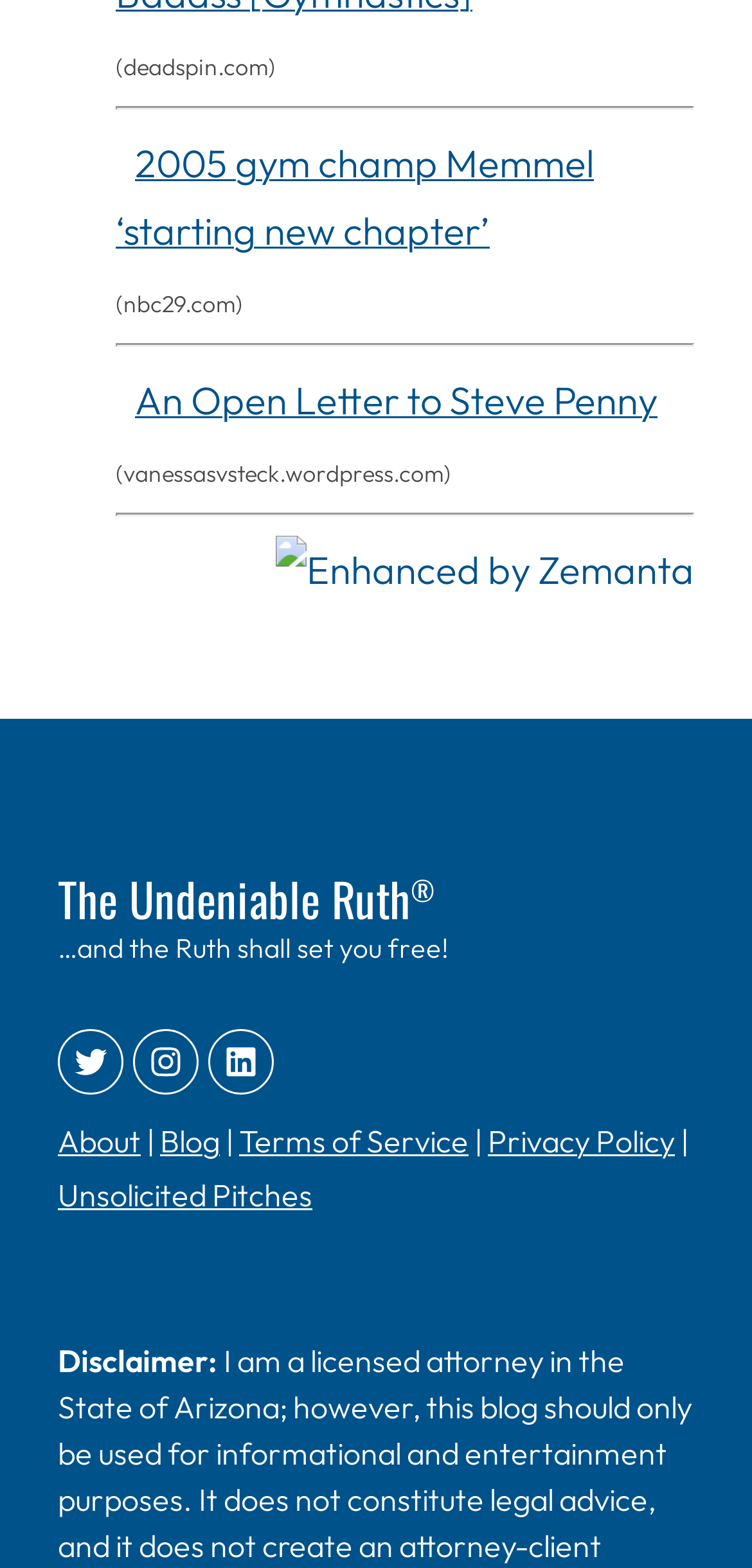Identify the bounding box coordinates for the region to click in order to carry out this instruction: "view the Unsolicited Pitches page". Provide the coordinates using four float numbers between 0 and 1, formatted as [left, top, right, bottom].

[0.077, 0.75, 0.415, 0.775]